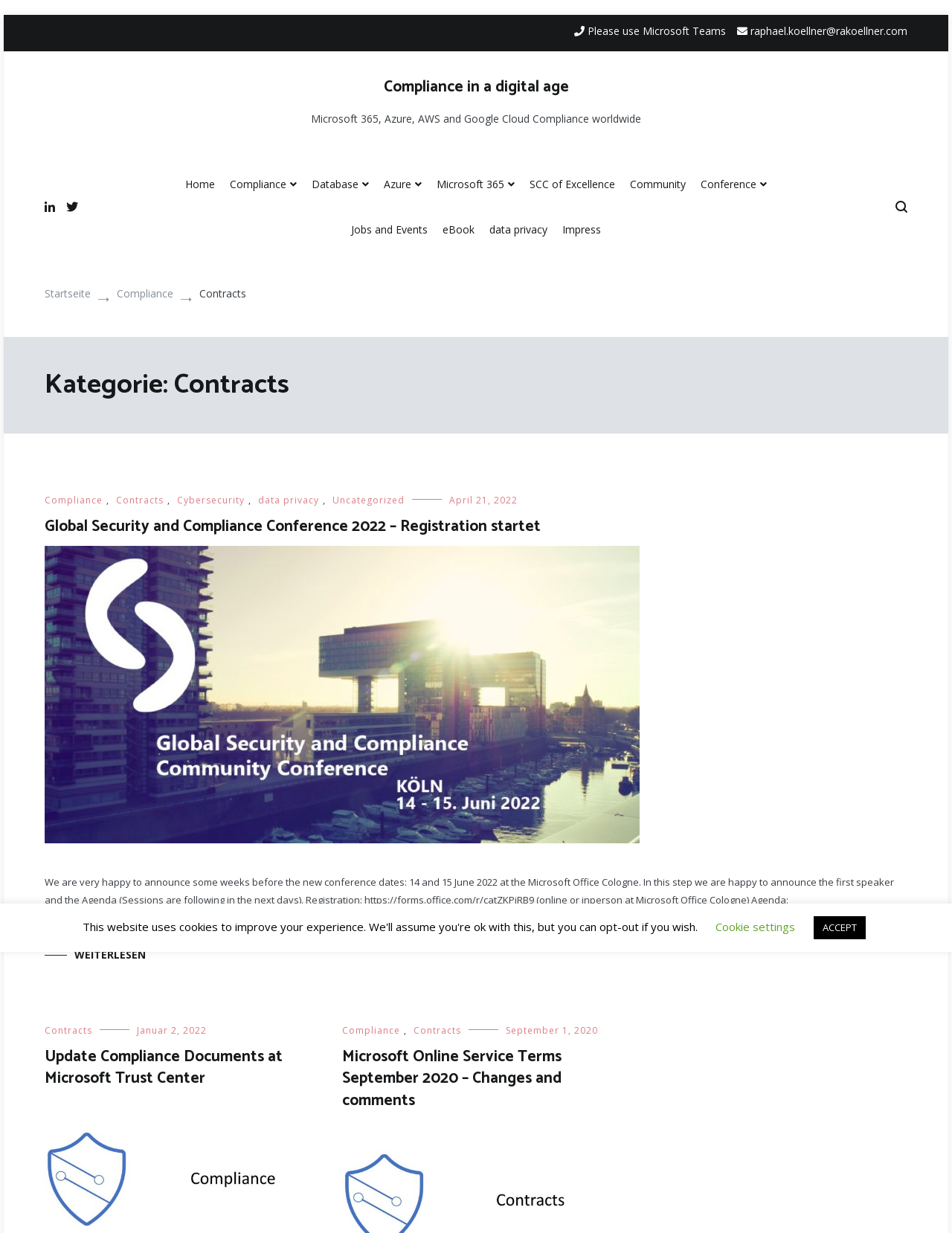What is the category of the current webpage?
Answer the question with just one word or phrase using the image.

Contracts